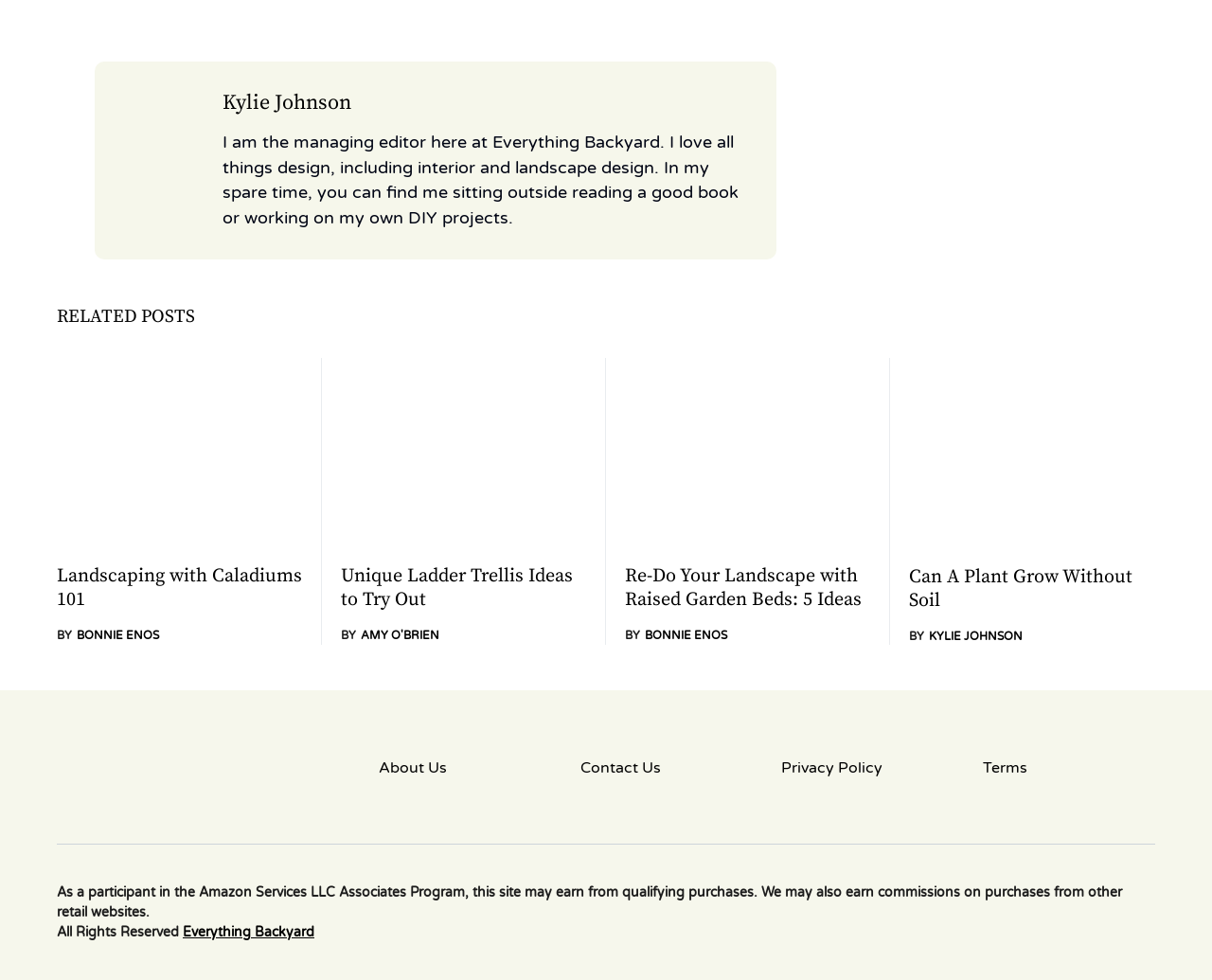Please specify the bounding box coordinates of the area that should be clicked to accomplish the following instruction: "Read the post about Re-Do Your Landscape with Raised Garden Beds: 5 Ideas". The coordinates should consist of four float numbers between 0 and 1, i.e., [left, top, right, bottom].

[0.516, 0.576, 0.718, 0.624]